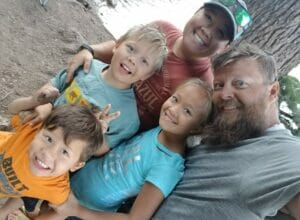What is the likely setting of the image?
Please provide an in-depth and detailed response to the question.

The background of the image features blurred greenery, which suggests that the family is likely taking a selfie in a nature setting, possibly near a lake or park.